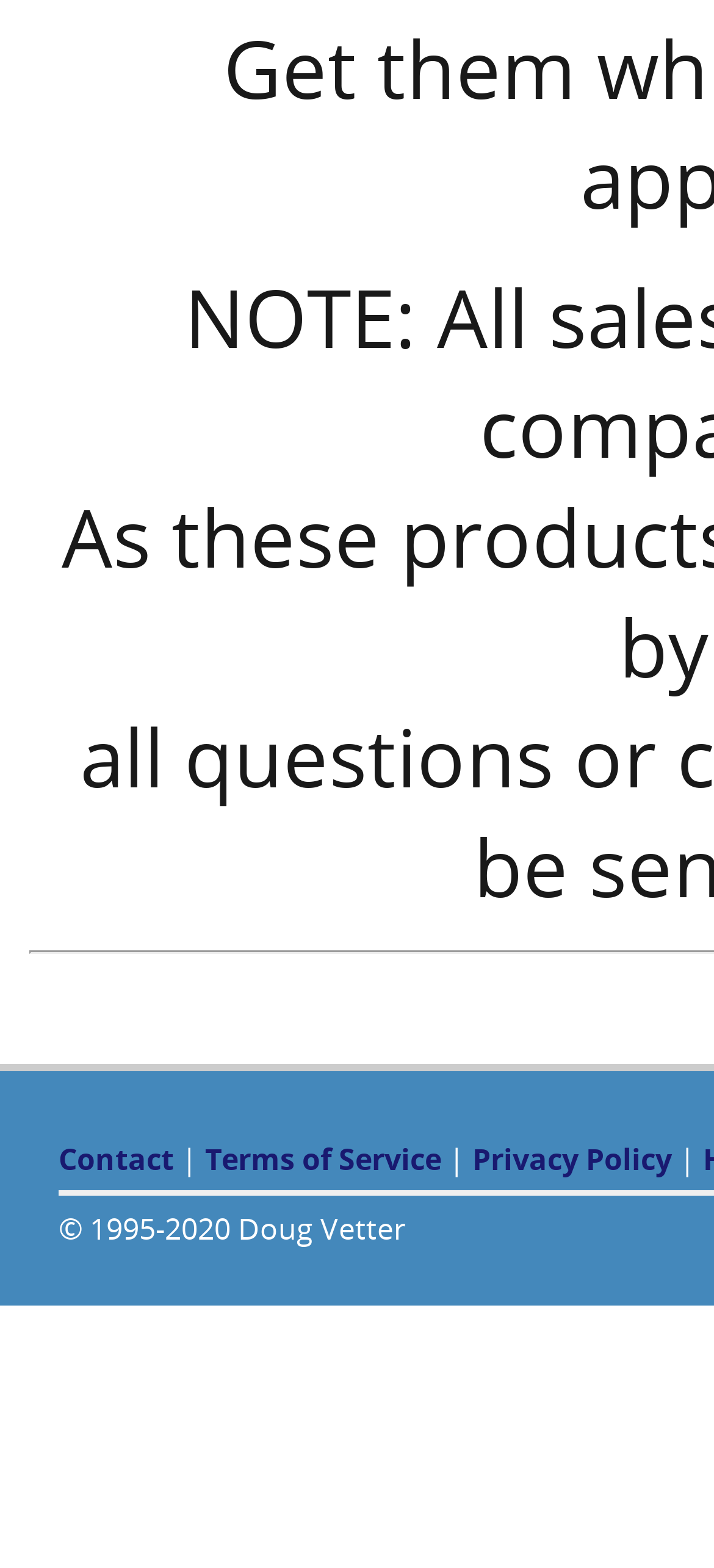Determine the bounding box coordinates for the HTML element described here: "Terms of Service".

[0.287, 0.726, 0.618, 0.752]